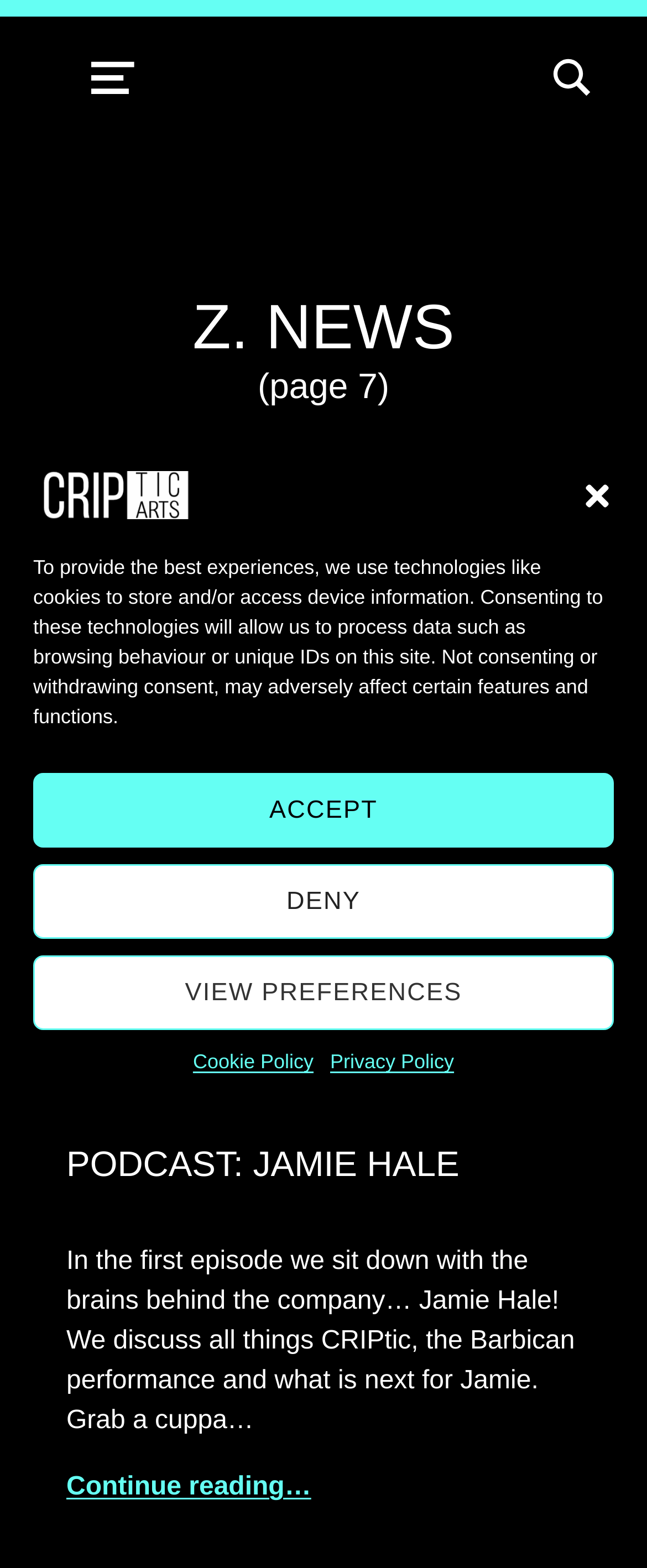Identify the bounding box coordinates necessary to click and complete the given instruction: "Continue reading the podcast article".

[0.103, 0.939, 0.481, 0.957]